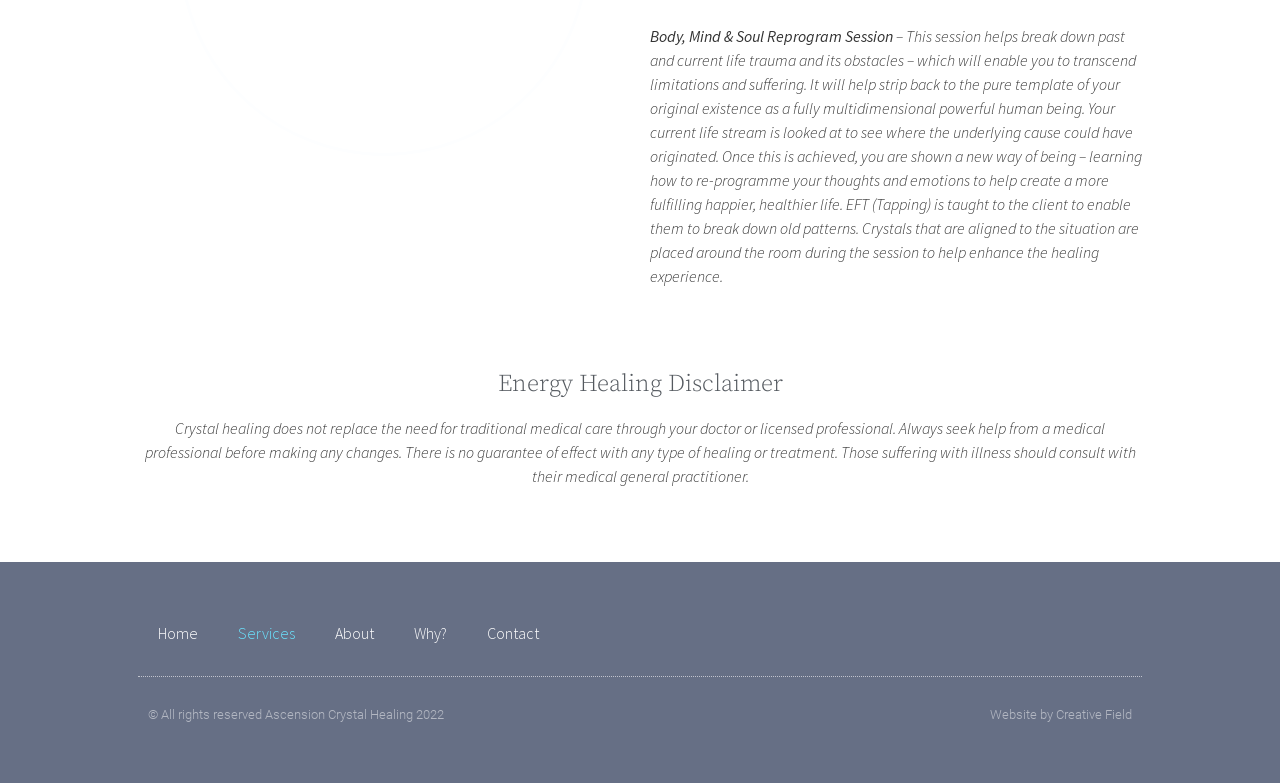Respond to the following question using a concise word or phrase: 
What is the disclaimer about?

Medical care